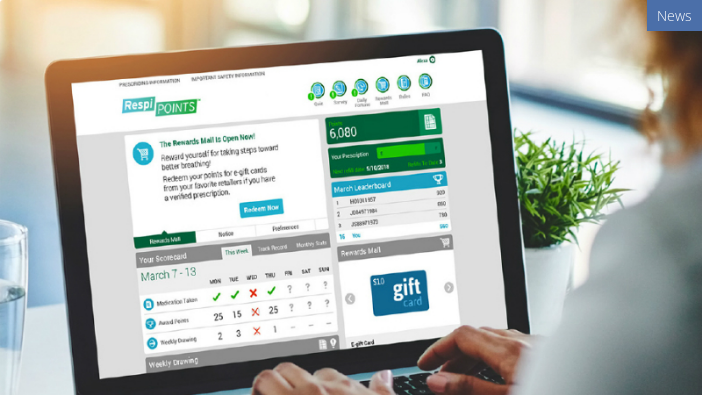What is the theme of the background environment?
Look at the screenshot and give a one-word or phrase answer.

Green and calm